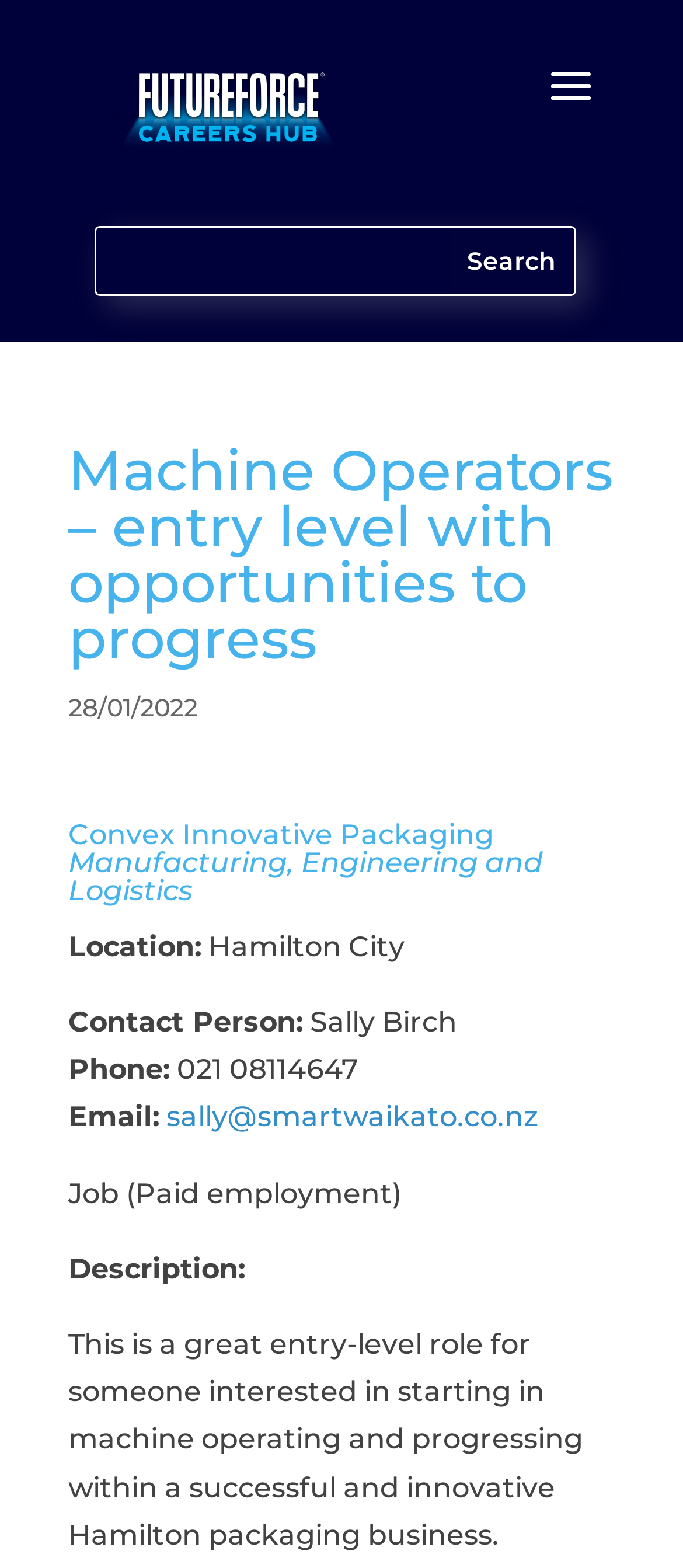Identify the main heading from the webpage and provide its text content.

Machine Operators – entry level with opportunities to progress